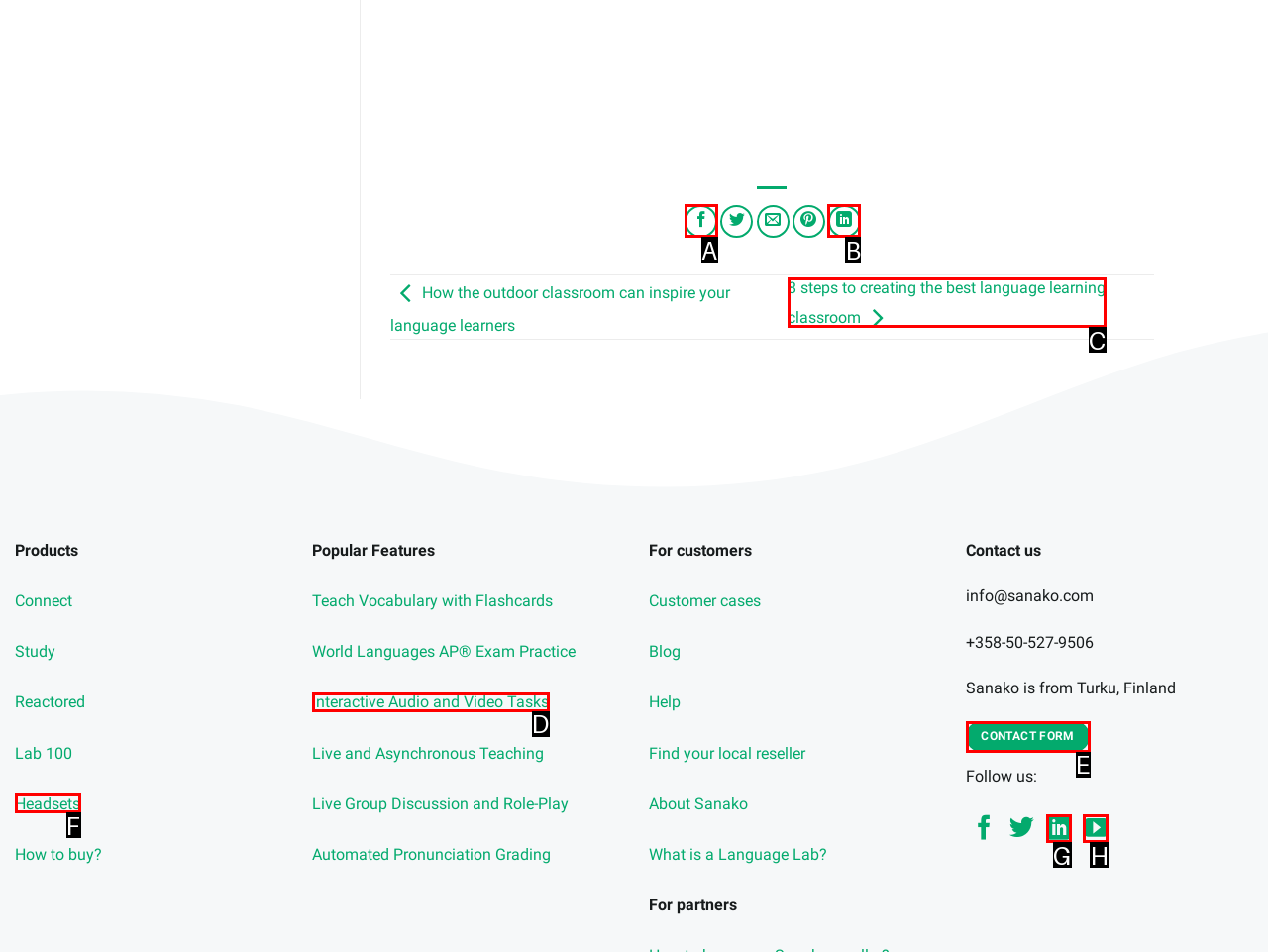Identify the HTML element that corresponds to the description: Headsets
Provide the letter of the matching option from the given choices directly.

F